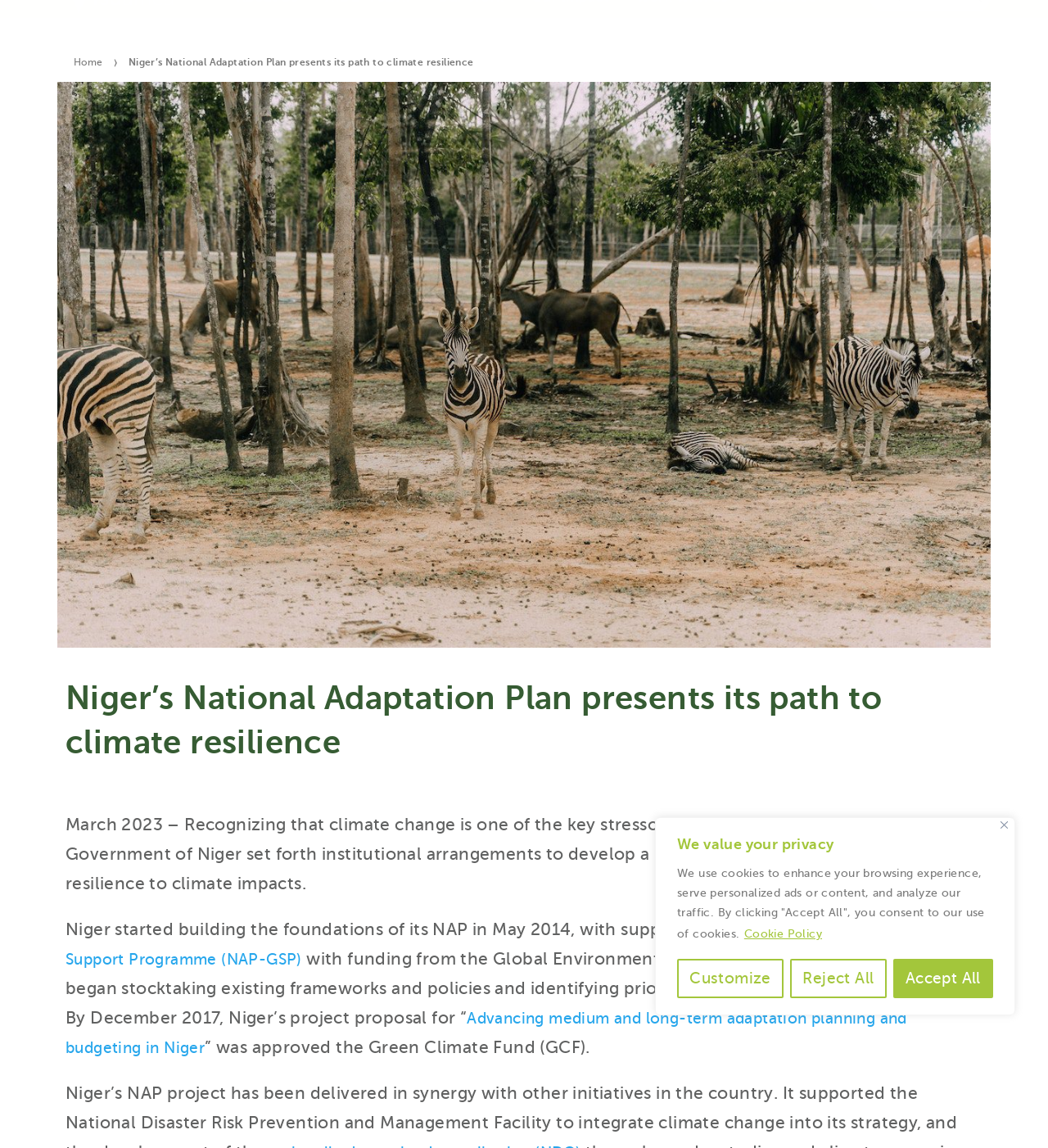Locate the coordinates of the bounding box for the clickable region that fulfills this instruction: "Click the FSD Africa Logo".

[0.055, 0.004, 0.206, 0.034]